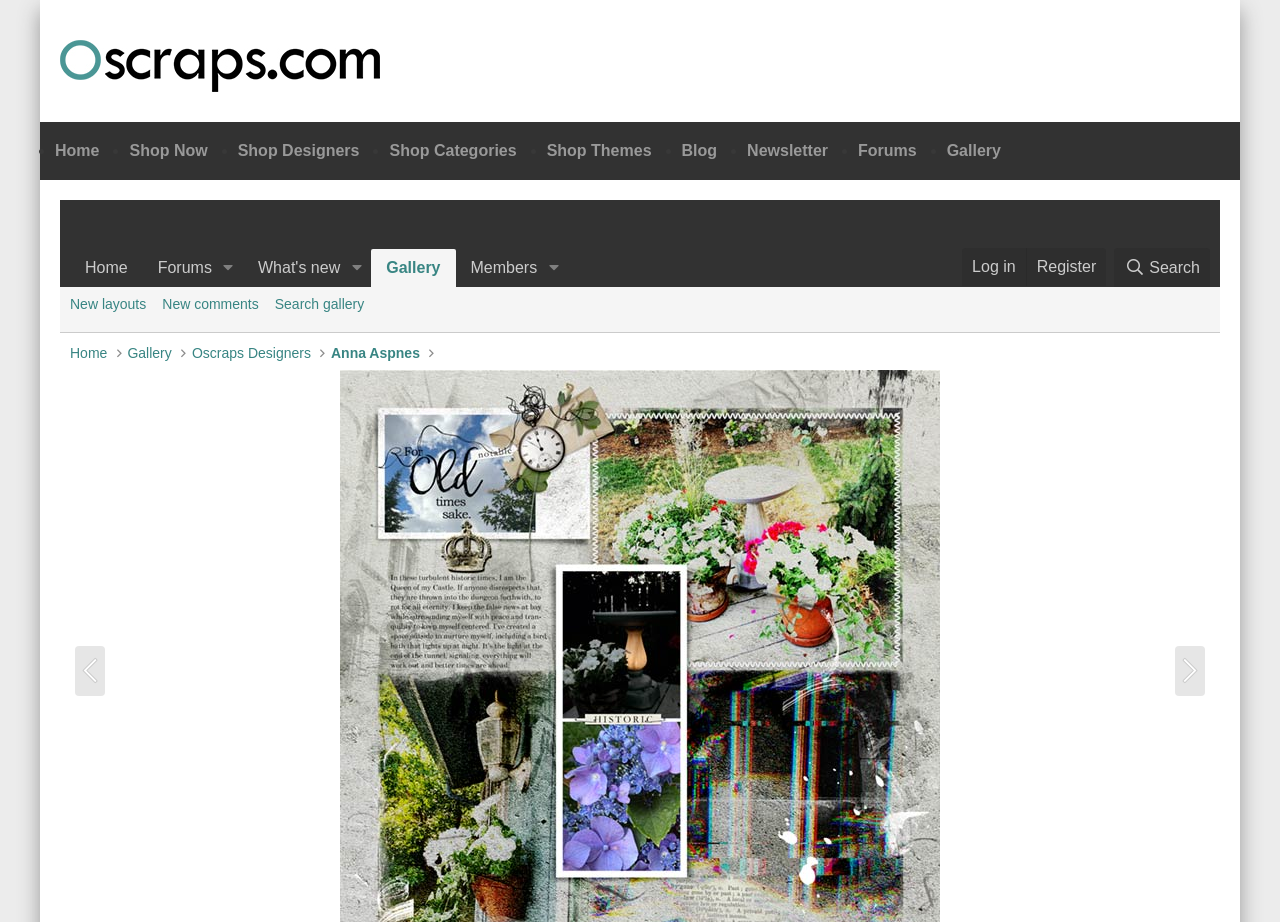Determine the bounding box coordinates for the UI element matching this description: "Oscraps".

[0.047, 0.043, 0.297, 0.1]